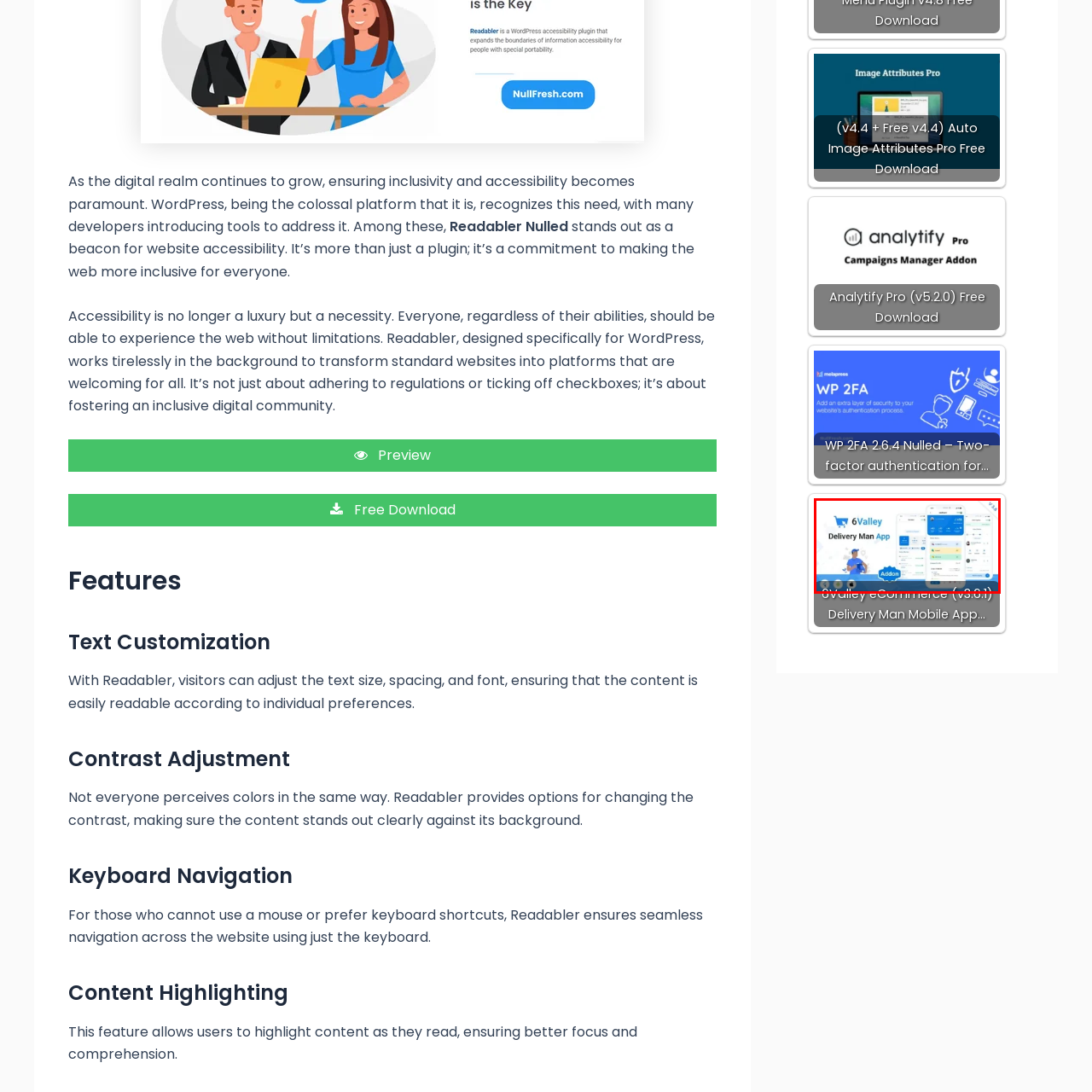Describe extensively the image that is situated inside the red border.

The image showcases the "6Valley eCommerce Delivery Man App" (version 3.6.1), highlighting its user-friendly interface designed for delivery personnel. Featuring a vibrant blue and white color scheme, the app's layout is neatly organized to facilitate easy navigation and effective task management. A delivery person is depicted in the foreground, symbolizing the app's intended audience. Key functionalities, presented on mobile screens, include order management, real-time tracking, and user notifications, demonstrating the app's role in streamlining delivery processes. The caption emphasizes the app's utility as an essential tool for enhancing operational efficiency in the eCommerce sector.